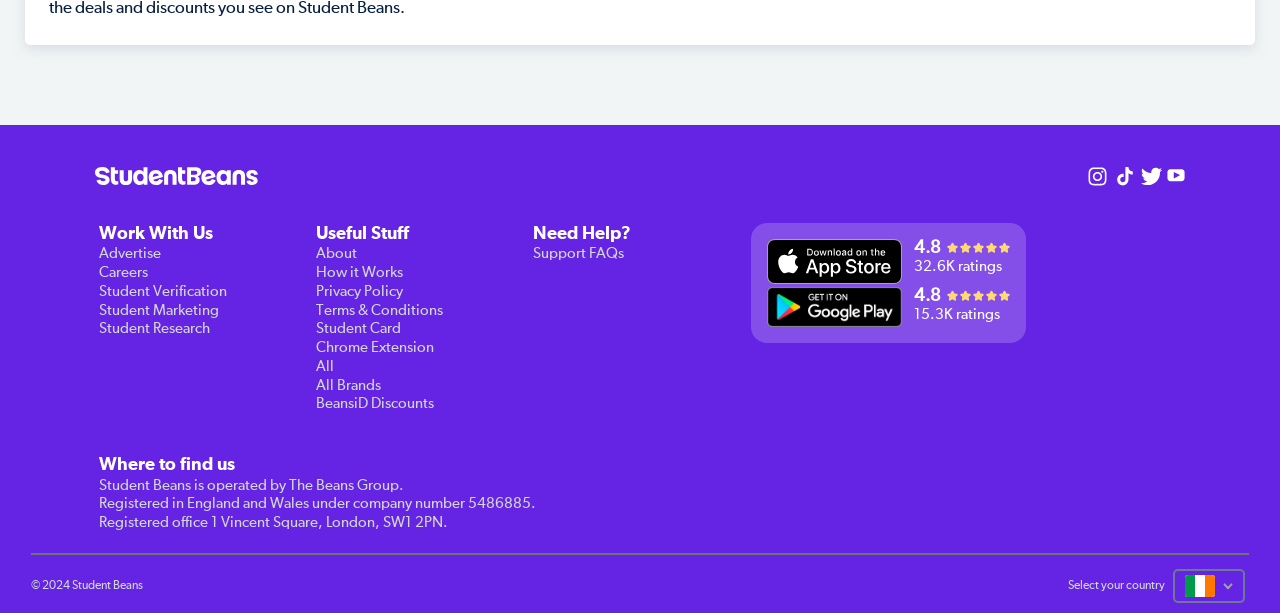Respond to the question below with a single word or phrase:
What is the logo of the website?

Student Beans logo